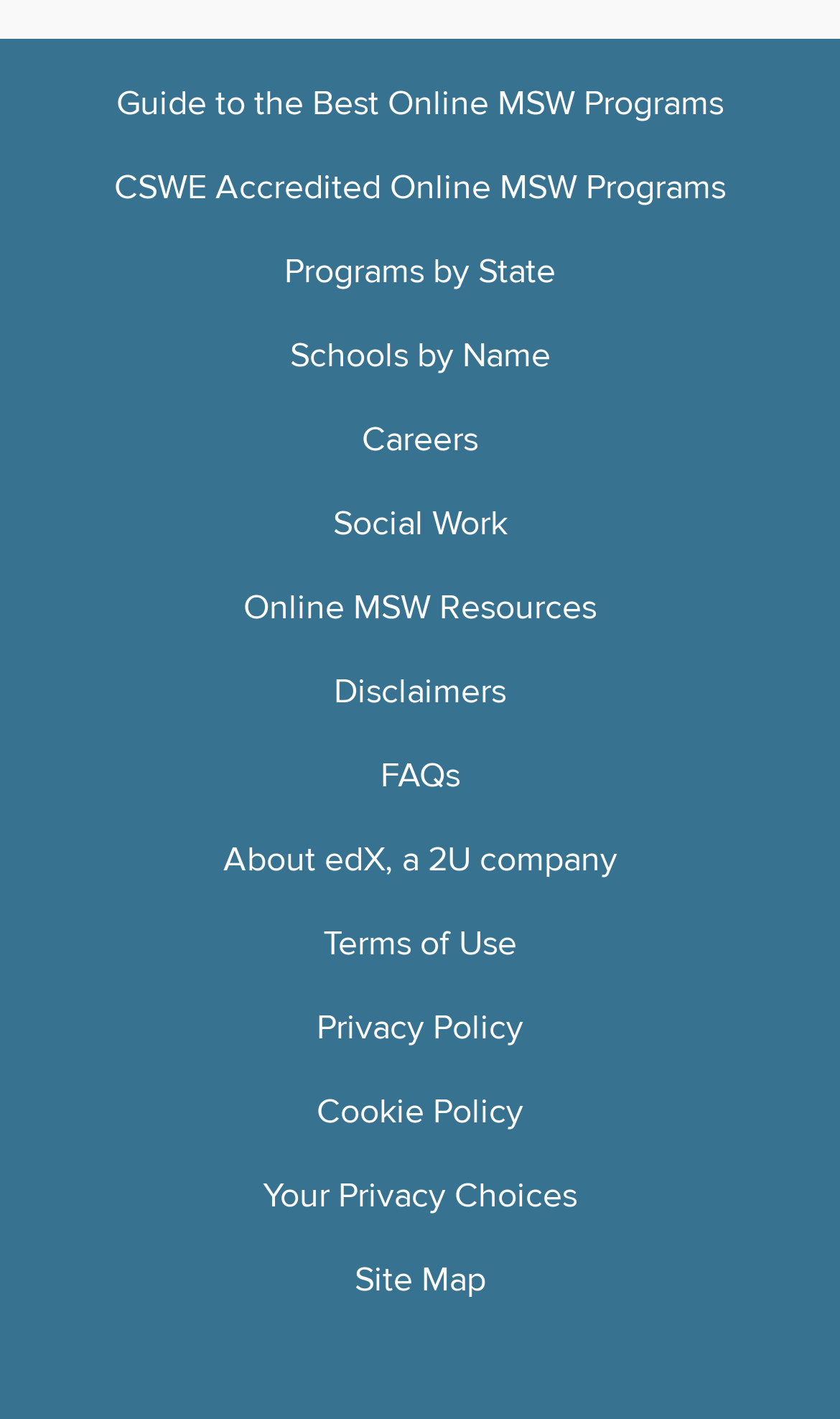Please locate the clickable area by providing the bounding box coordinates to follow this instruction: "View Online MSW Resources".

[0.29, 0.413, 0.71, 0.444]